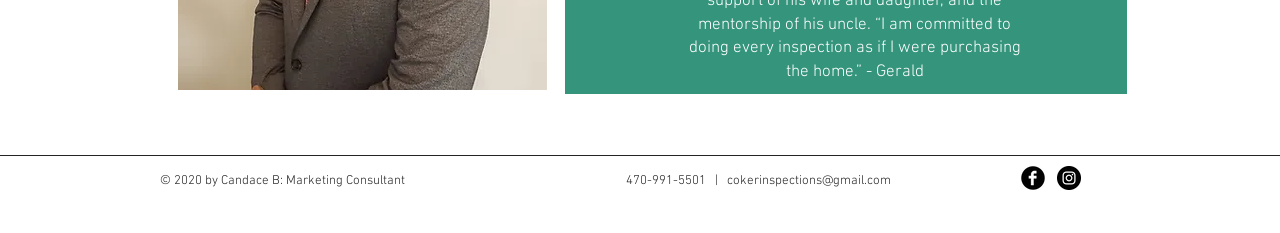Please reply to the following question using a single word or phrase: 
What is the phone number?

470-991-5501